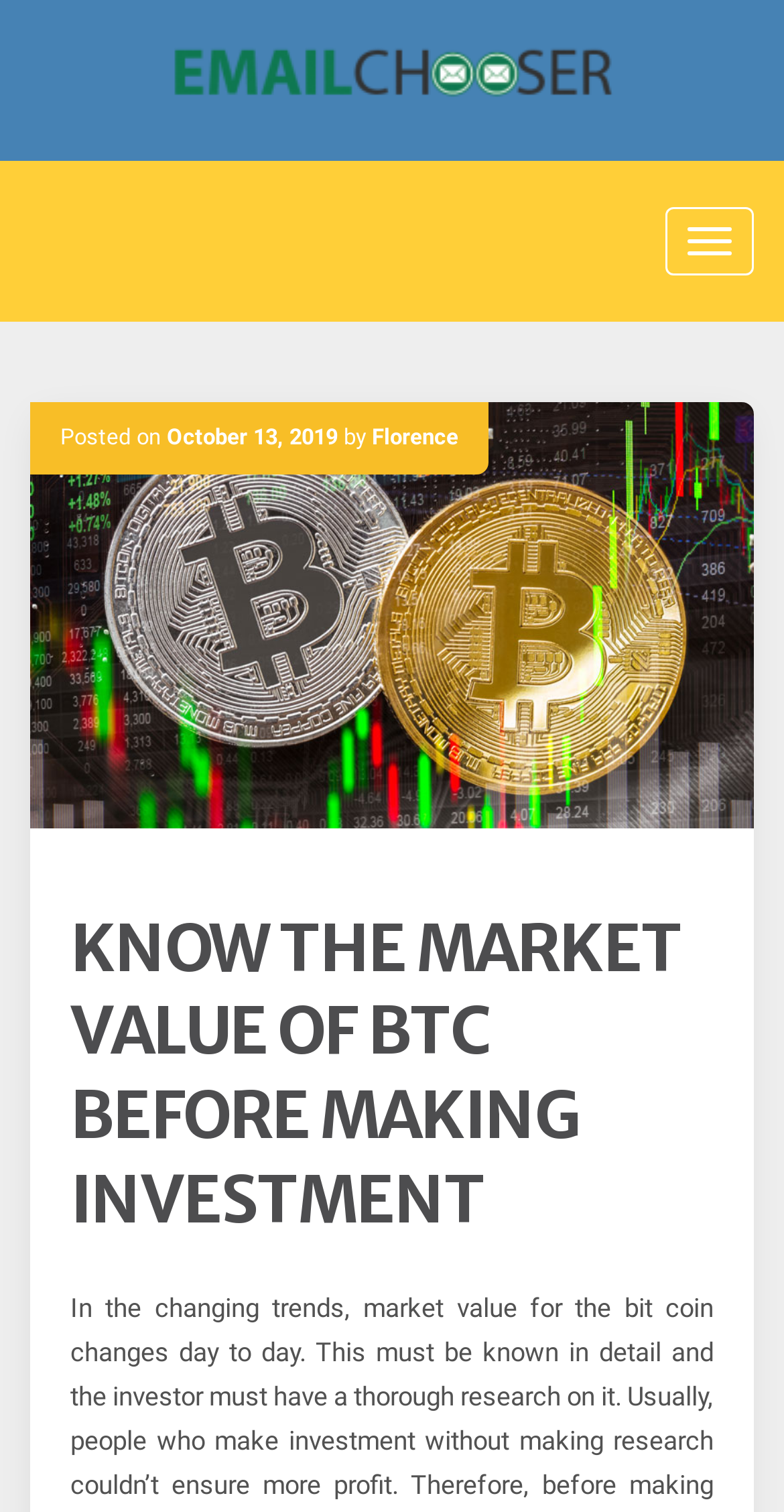Identify and provide the bounding box coordinates of the UI element described: "alt="MARKET VALUE OF BTC"". The coordinates should be formatted as [left, top, right, bottom], with each number being a float between 0 and 1.

[0.038, 0.266, 0.962, 0.548]